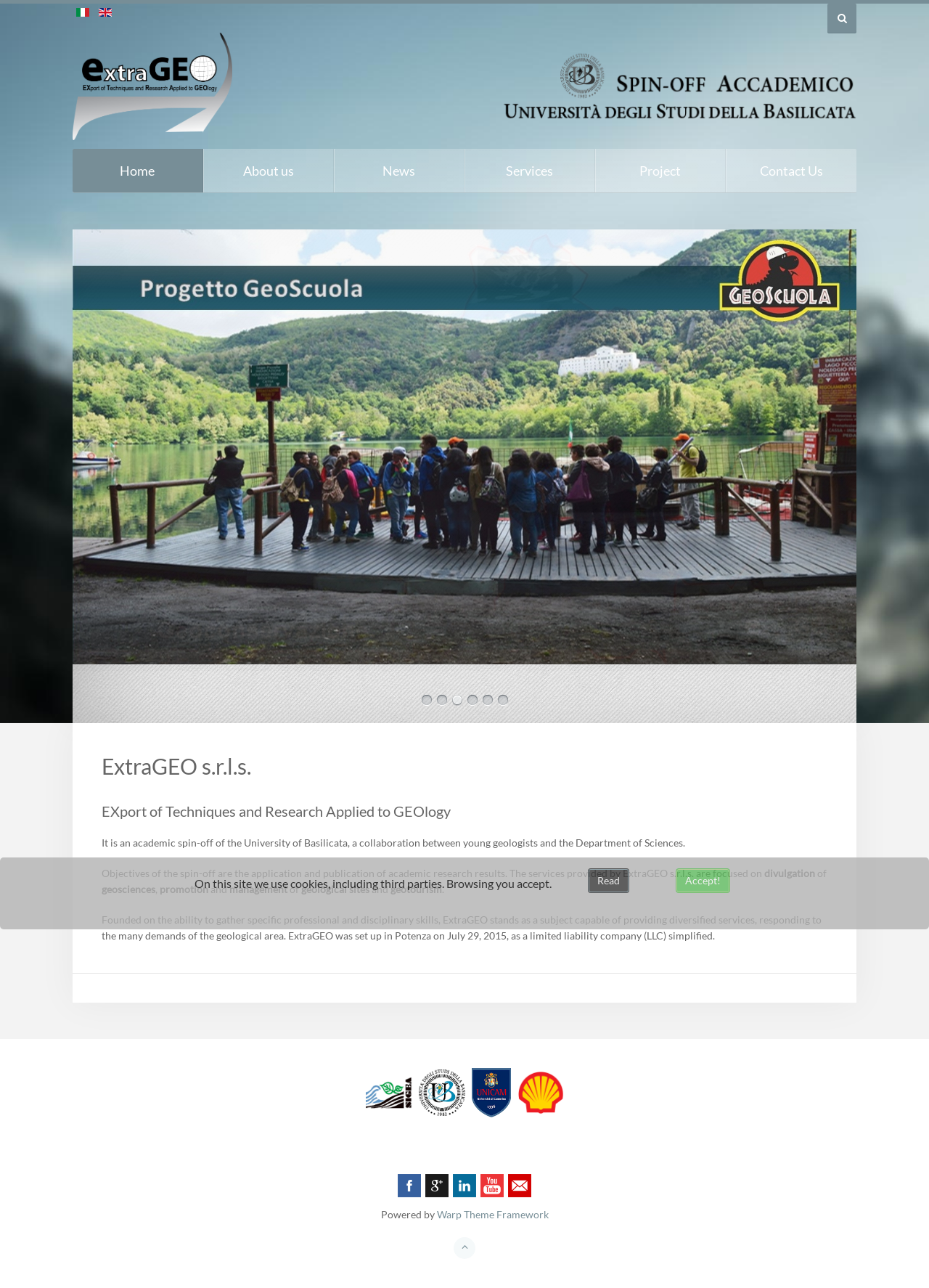Using the format (top-left x, top-left y, bottom-right x, bottom-right y), provide the bounding box coordinates for the described UI element. All values should be floating point numbers between 0 and 1: Warp Theme Framework

[0.47, 0.938, 0.59, 0.948]